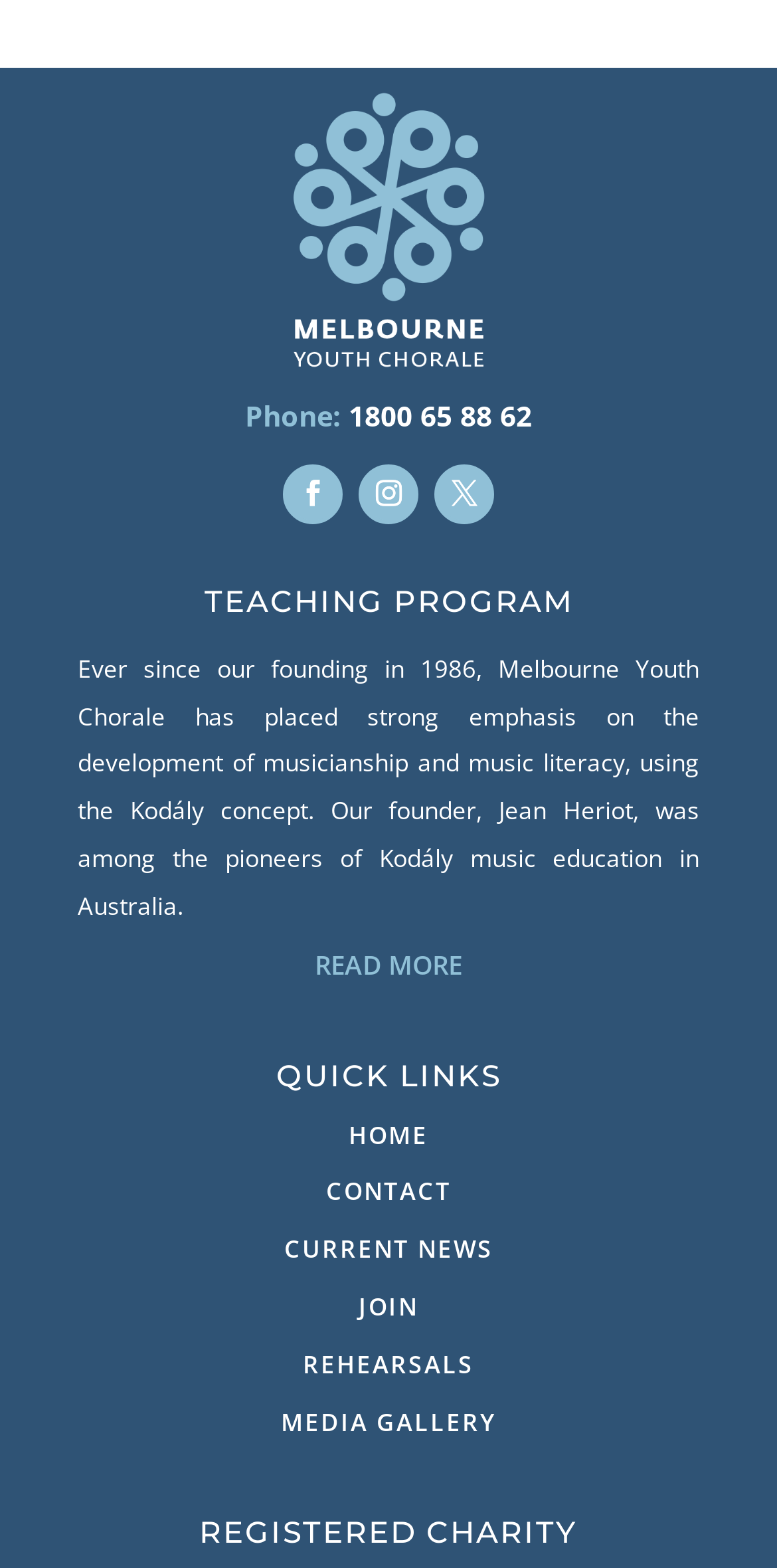Determine the bounding box coordinates for the area that needs to be clicked to fulfill this task: "go to the home page". The coordinates must be given as four float numbers between 0 and 1, i.e., [left, top, right, bottom].

[0.449, 0.713, 0.551, 0.734]